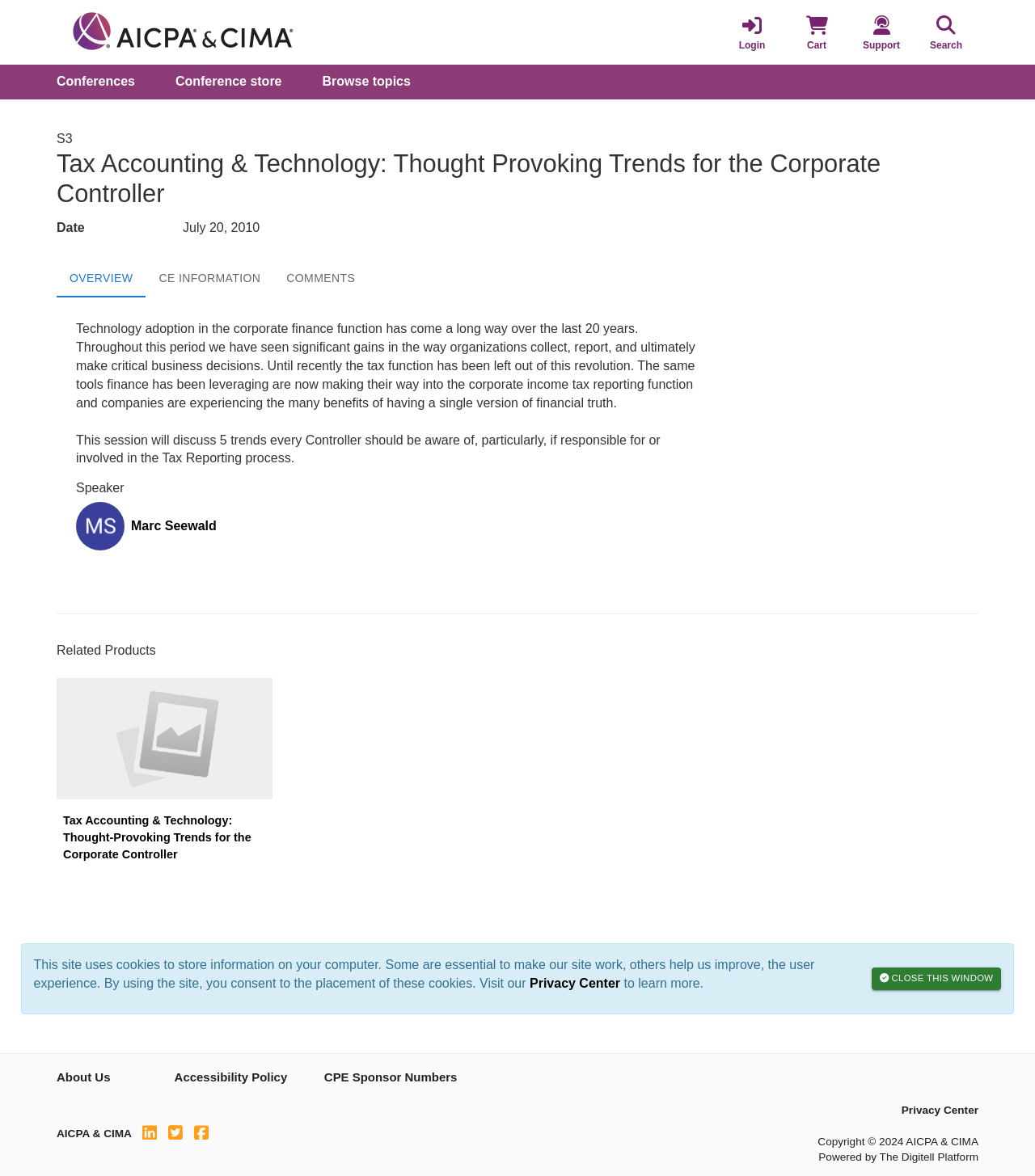Please find the bounding box coordinates of the element that must be clicked to perform the given instruction: "View the conference store". The coordinates should be four float numbers from 0 to 1, i.e., [left, top, right, bottom].

[0.15, 0.055, 0.292, 0.084]